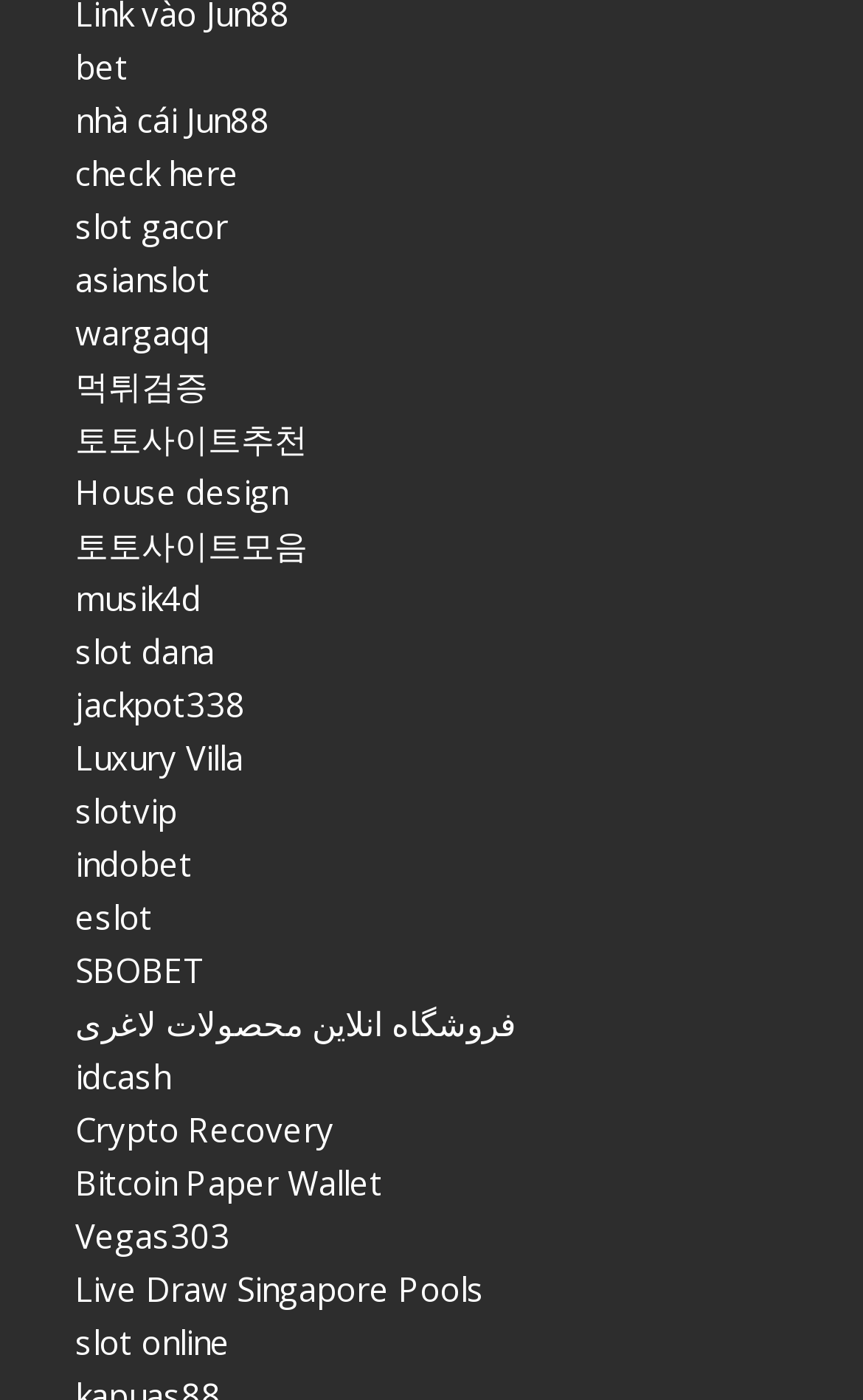Please identify the bounding box coordinates of the region to click in order to complete the given instruction: "explore Crypto Recovery". The coordinates should be four float numbers between 0 and 1, i.e., [left, top, right, bottom].

[0.087, 0.791, 0.387, 0.823]